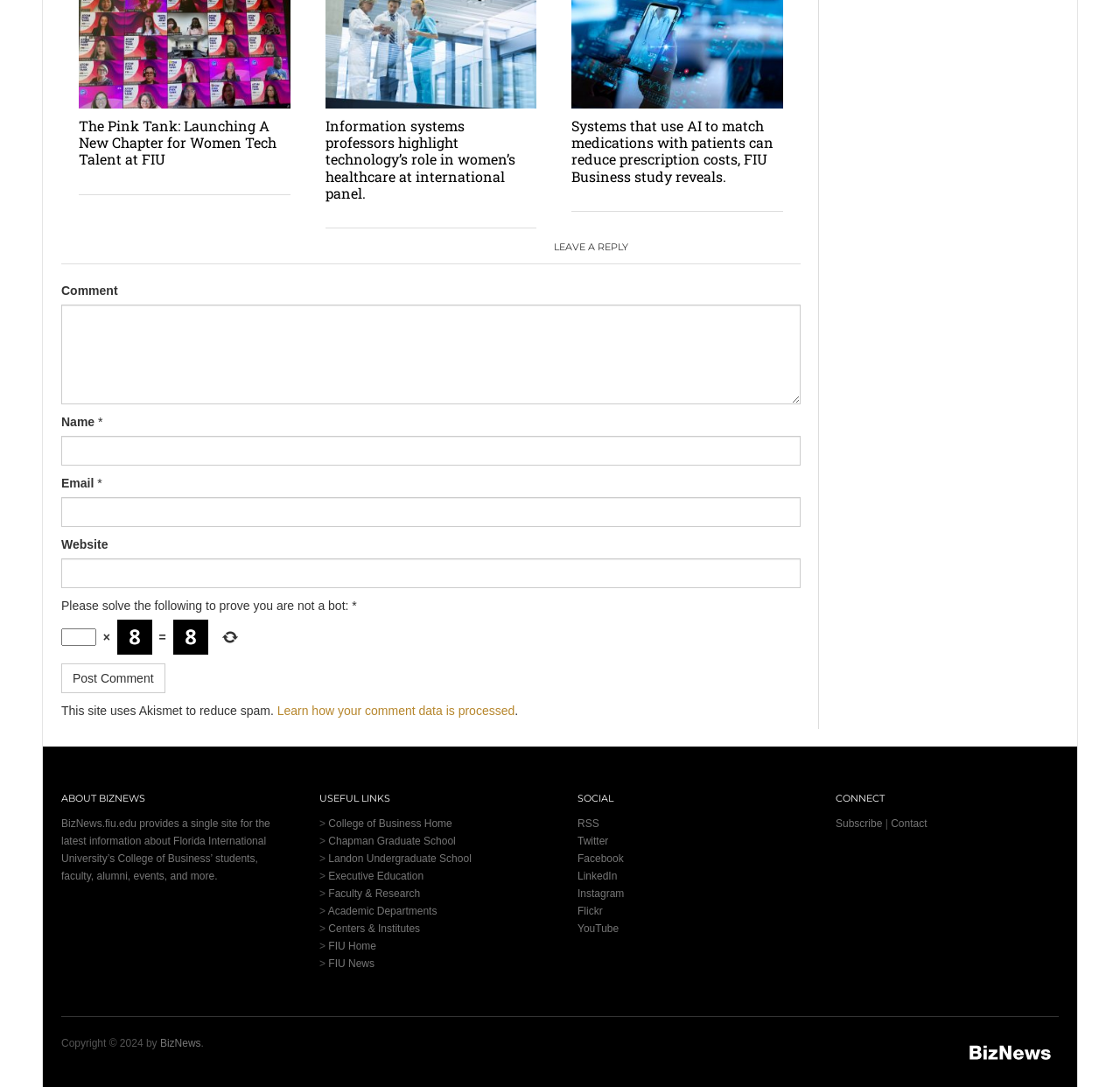From the webpage screenshot, predict the bounding box of the UI element that matches this description: "Terms and Conditions".

None